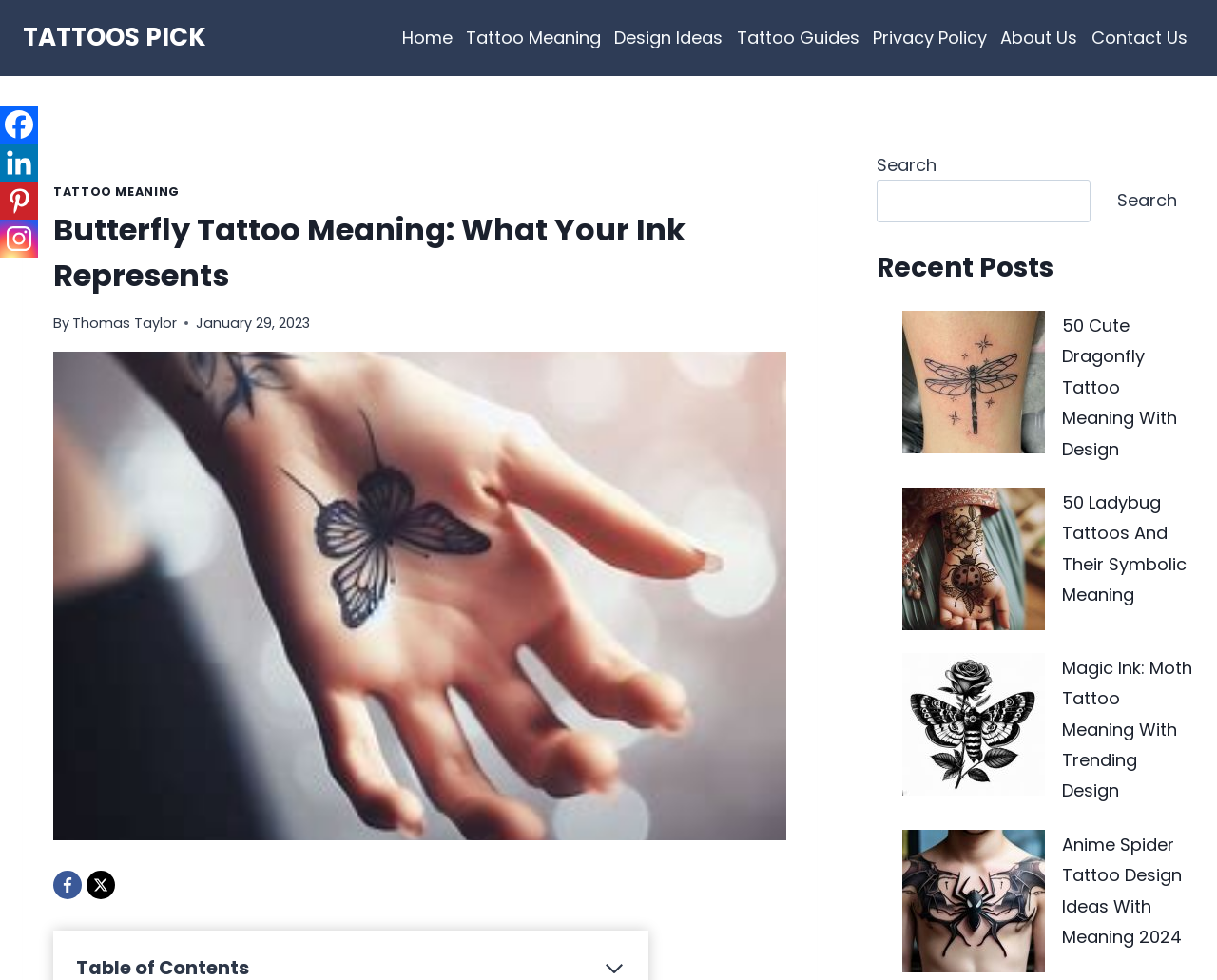Please find and generate the text of the main heading on the webpage.

Butterfly Tattoo Meaning: What Your Ink Represents